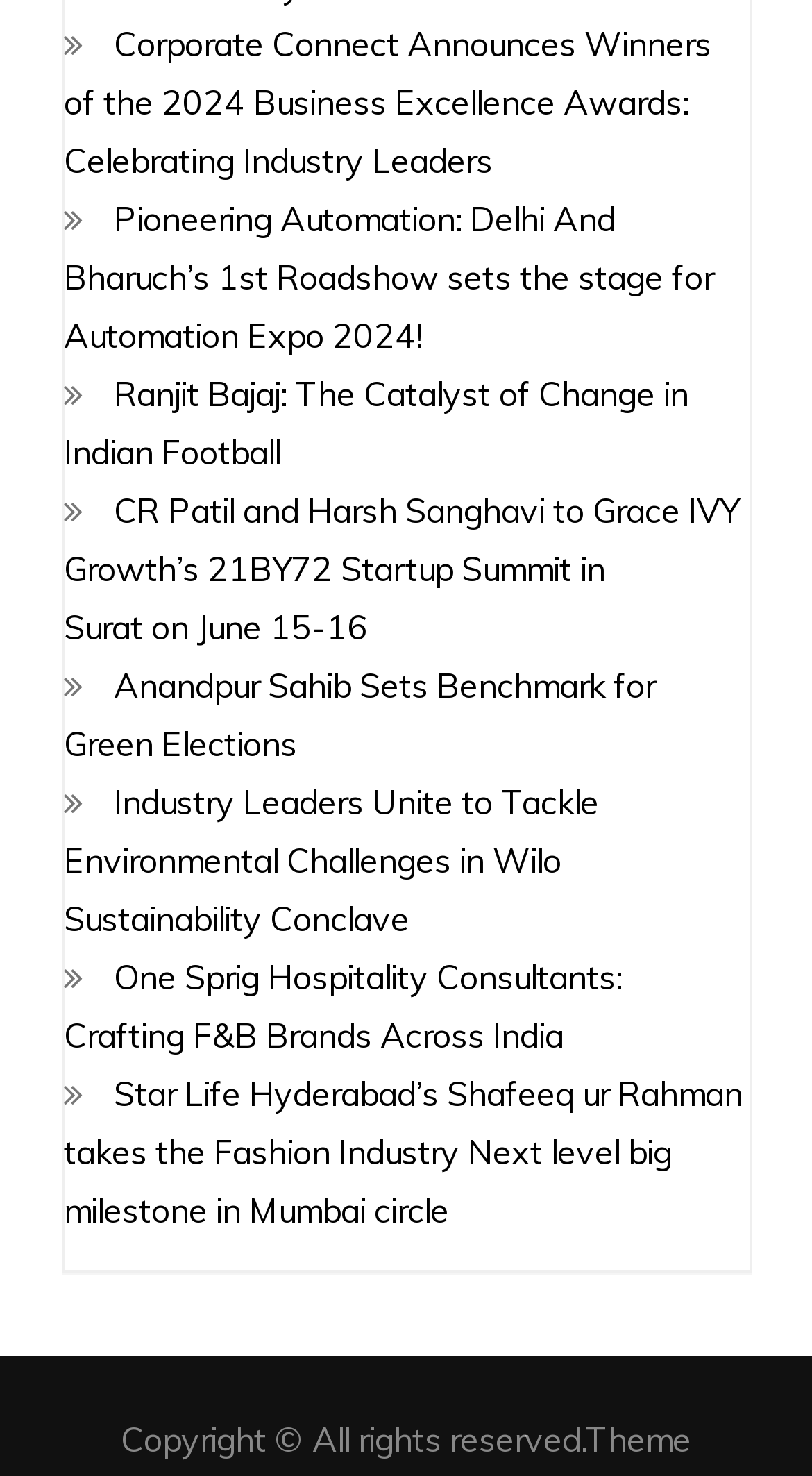From the details in the image, provide a thorough response to the question: What is the theme of the Wilo Sustainability Conclave?

The sixth link on the webpage has the text 'Industry Leaders Unite to Tackle Environmental Challenges in Wilo Sustainability Conclave'. Therefore, the theme of the Wilo Sustainability Conclave is Environmental Challenges.